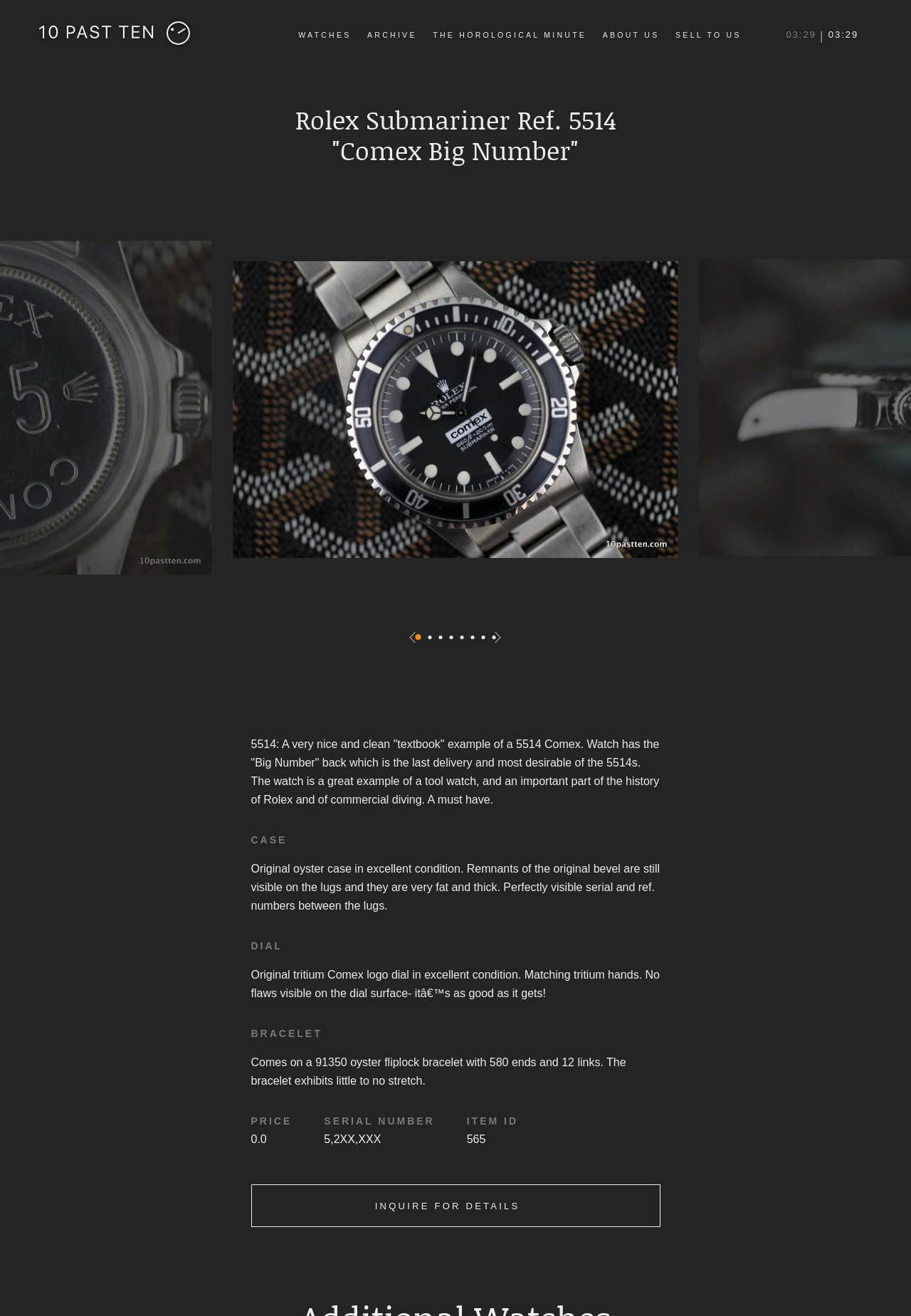Answer the following query with a single word or phrase:
What is the purpose of the 'INQUIRE FOR DETAILS' button?

To inquire about the watch